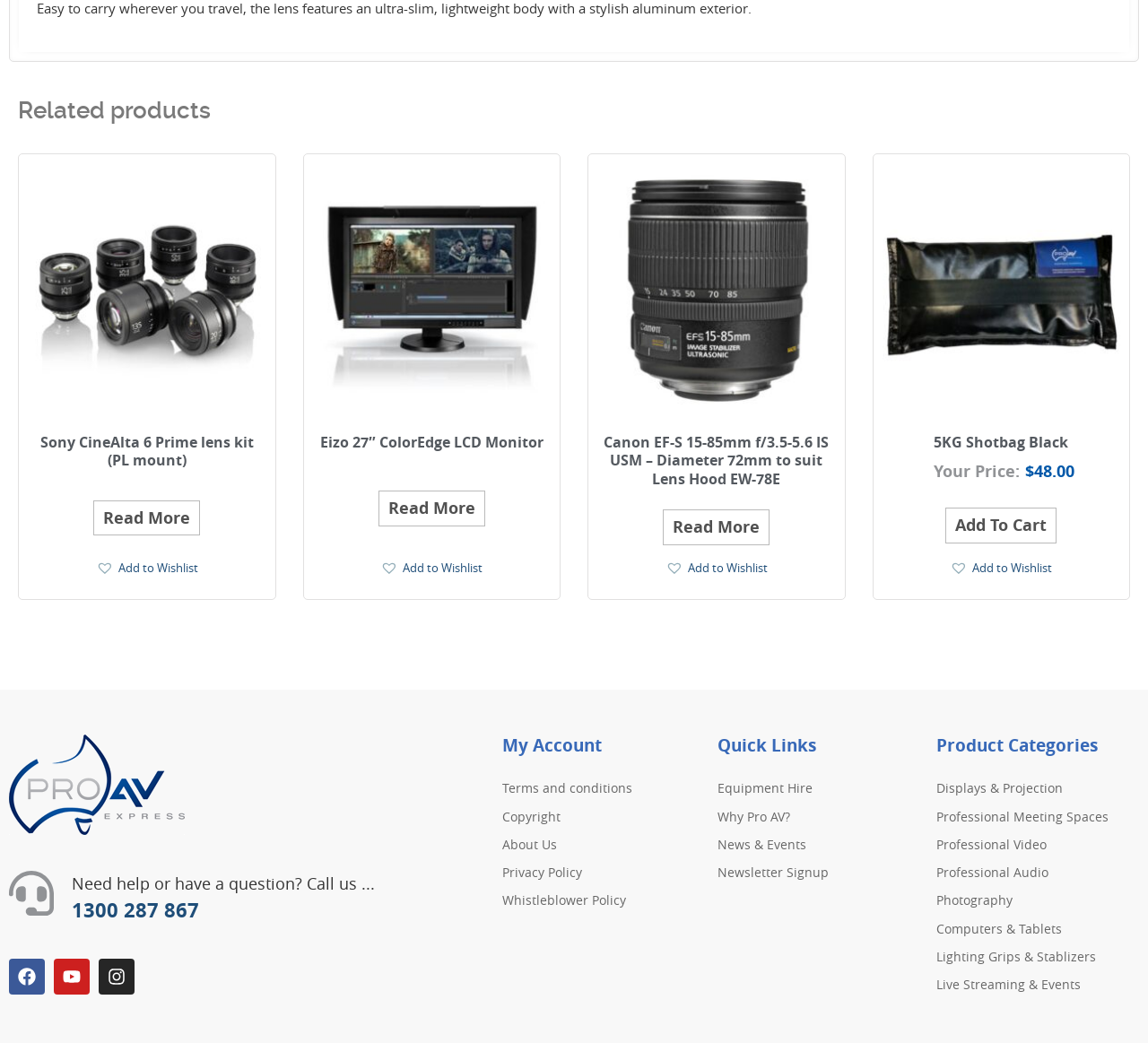Find the bounding box of the web element that fits this description: "Add to Wishlist".

[0.331, 0.535, 0.421, 0.553]